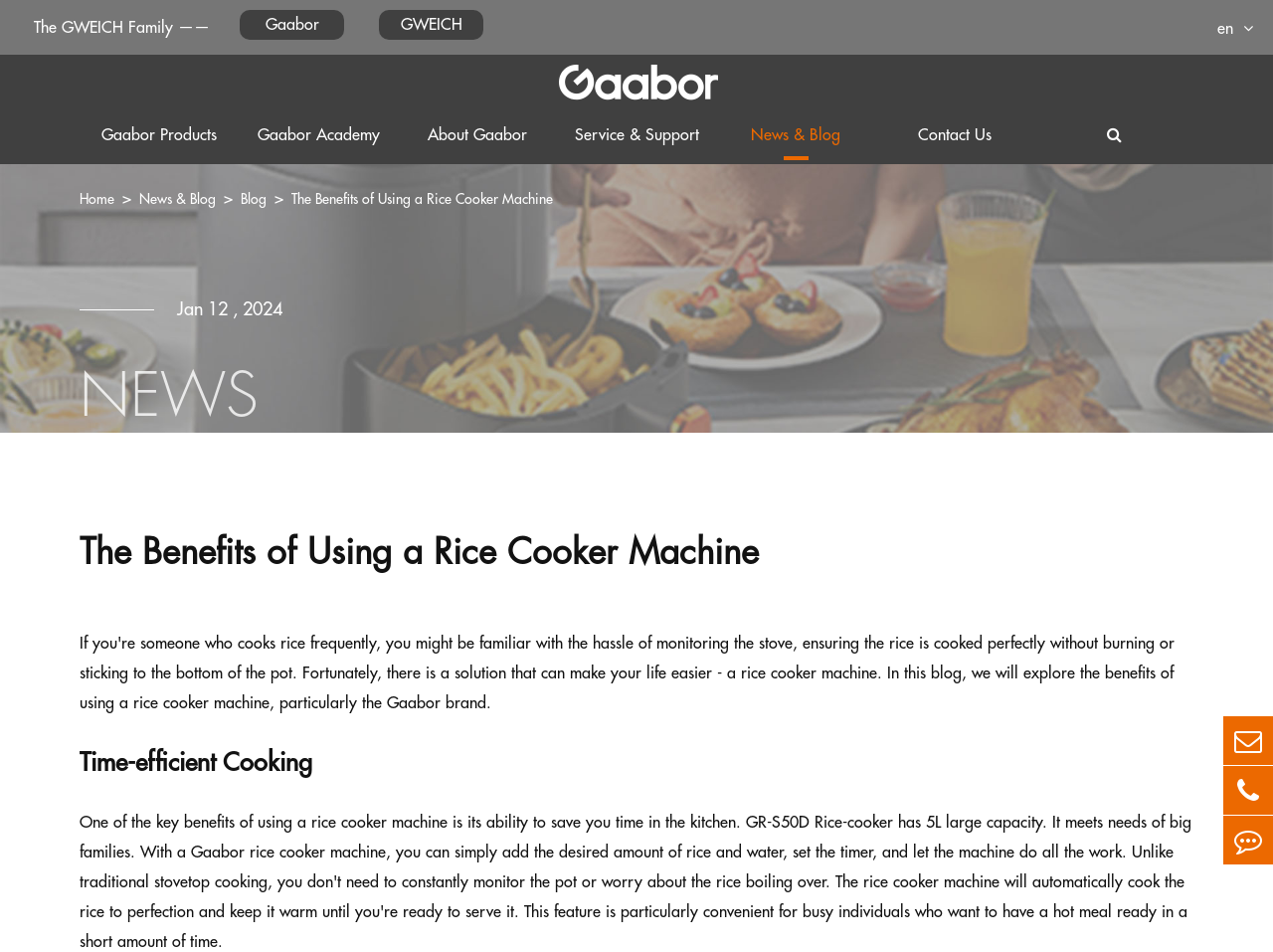Please specify the bounding box coordinates in the format (top-left x, top-left y, bottom-right x, bottom-right y), with values ranging from 0 to 1. Identify the bounding box for the UI component described as follows: Dust mite vacuum cleaner

[0.255, 0.671, 0.349, 0.708]